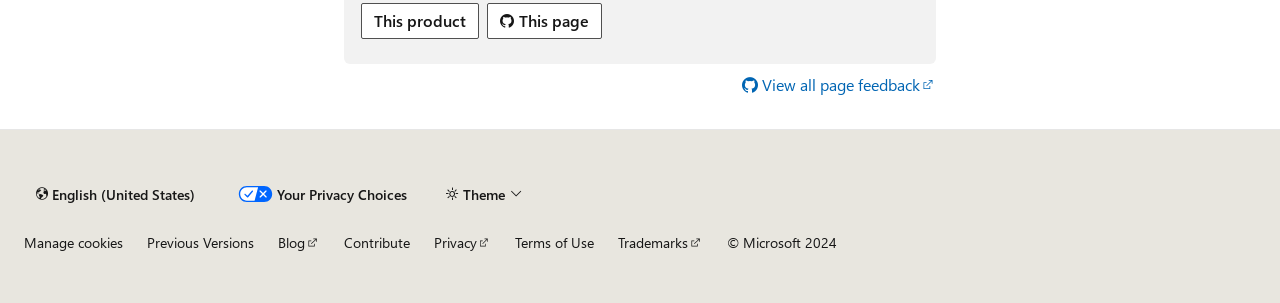Kindly determine the bounding box coordinates of the area that needs to be clicked to fulfill this instruction: "Read more about The New Demo Center in Shenzhen Unicomp Plant is Officially Opened".

None